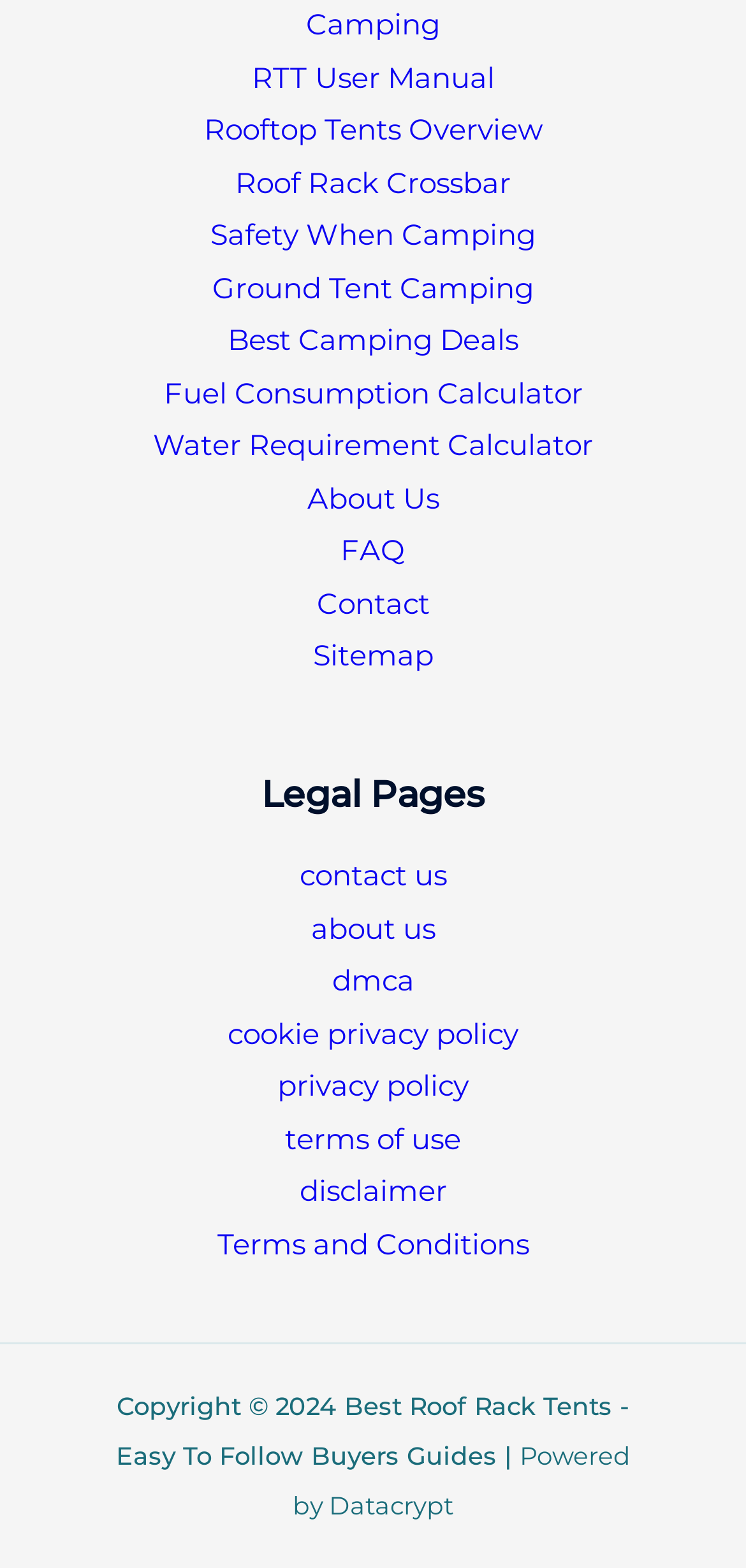Please identify the bounding box coordinates of the area that needs to be clicked to follow this instruction: "Click on Camping".

[0.051, 0.003, 0.949, 0.03]